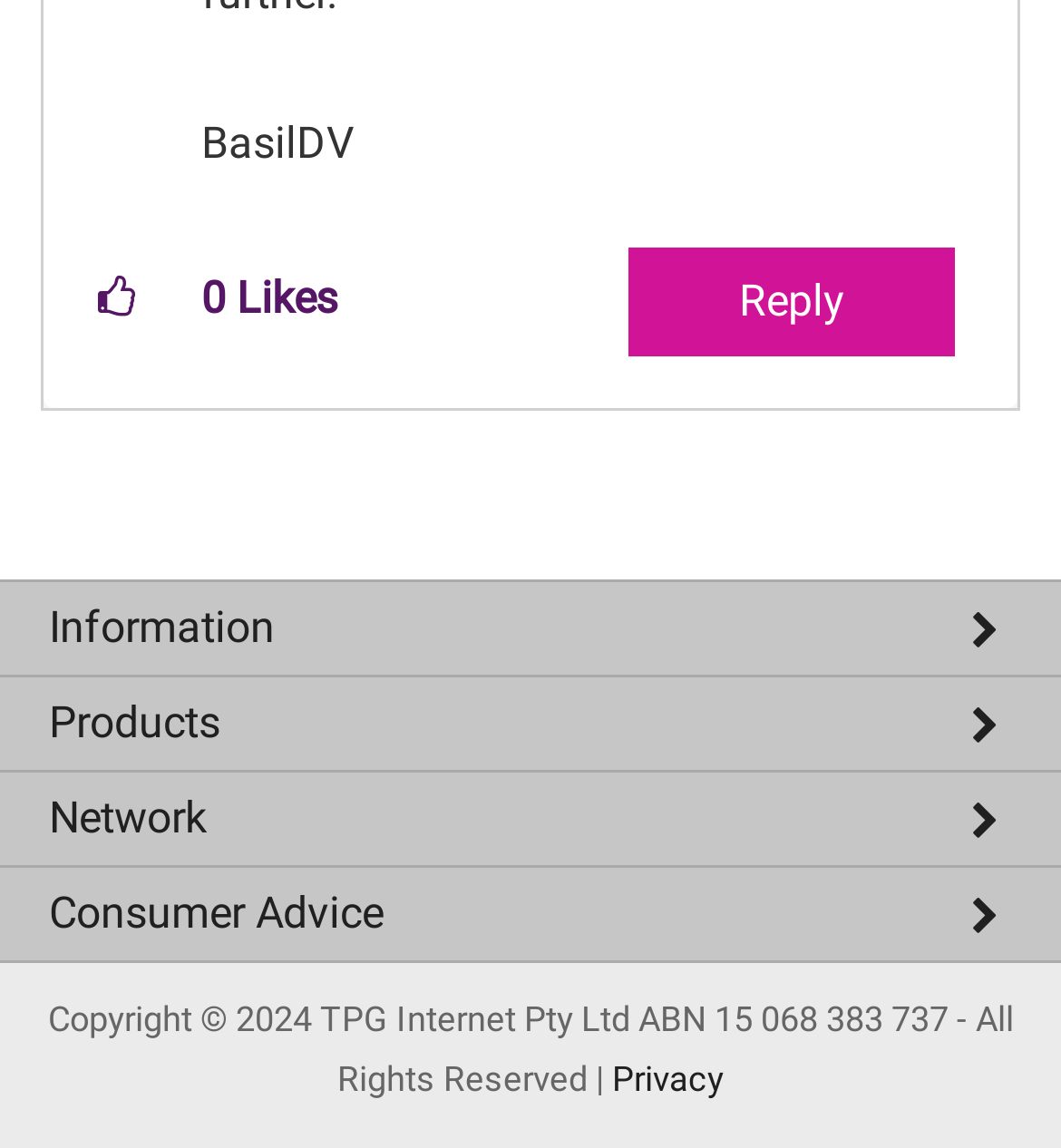From the element description: "Privacy", extract the bounding box coordinates of the UI element. The coordinates should be expressed as four float numbers between 0 and 1, in the order [left, top, right, bottom].

[0.577, 0.922, 0.682, 0.957]